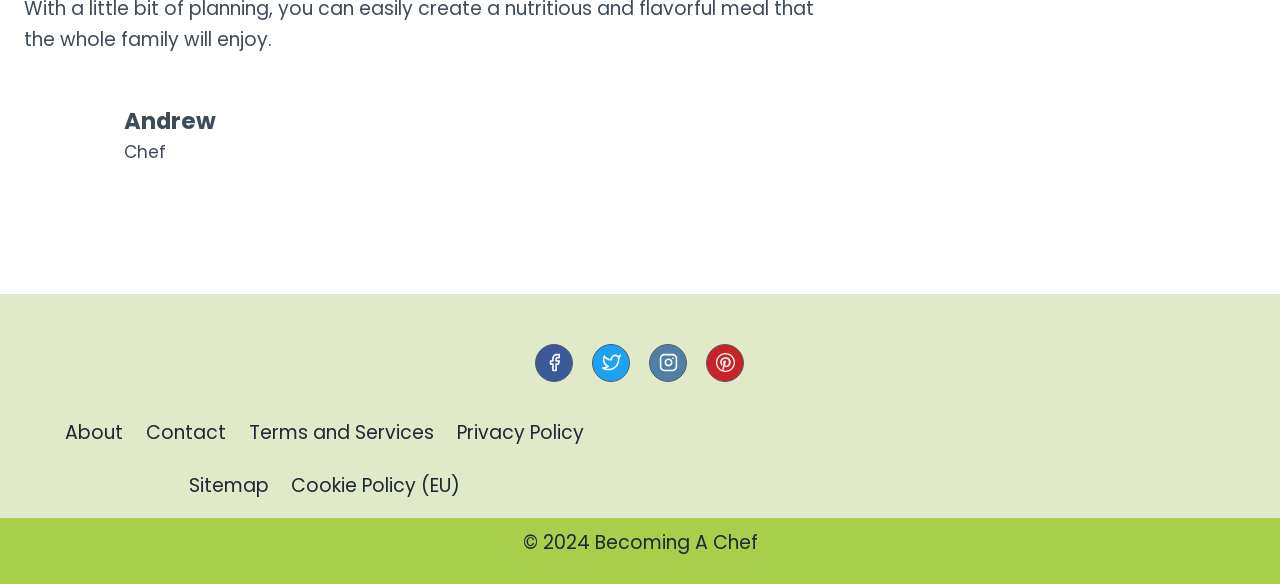Please specify the bounding box coordinates of the clickable region to carry out the following instruction: "view Instagram profile". The coordinates should be four float numbers between 0 and 1, in the format [left, top, right, bottom].

[0.507, 0.589, 0.537, 0.654]